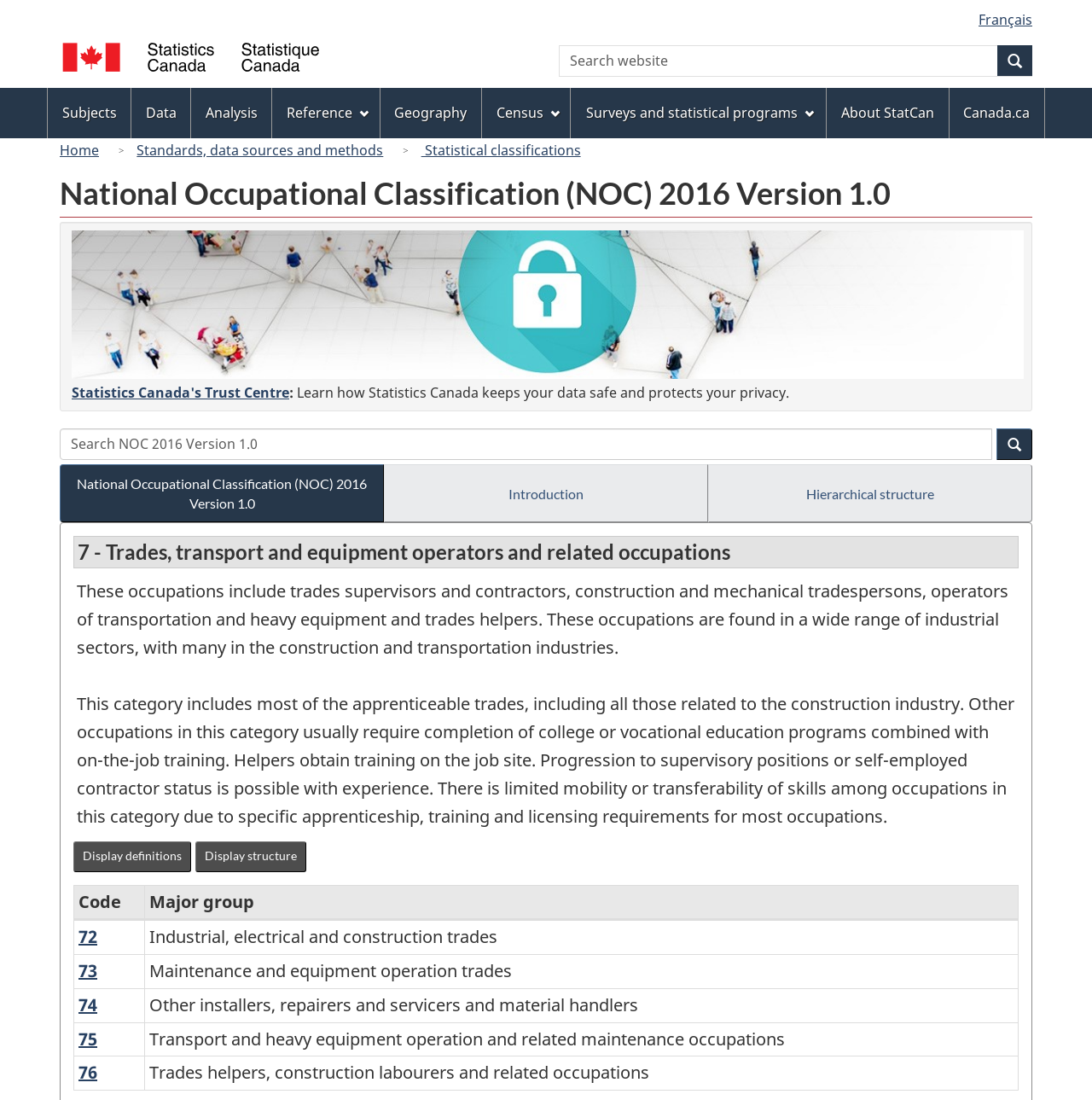Locate the coordinates of the bounding box for the clickable region that fulfills this instruction: "Go to home page".

[0.055, 0.124, 0.098, 0.149]